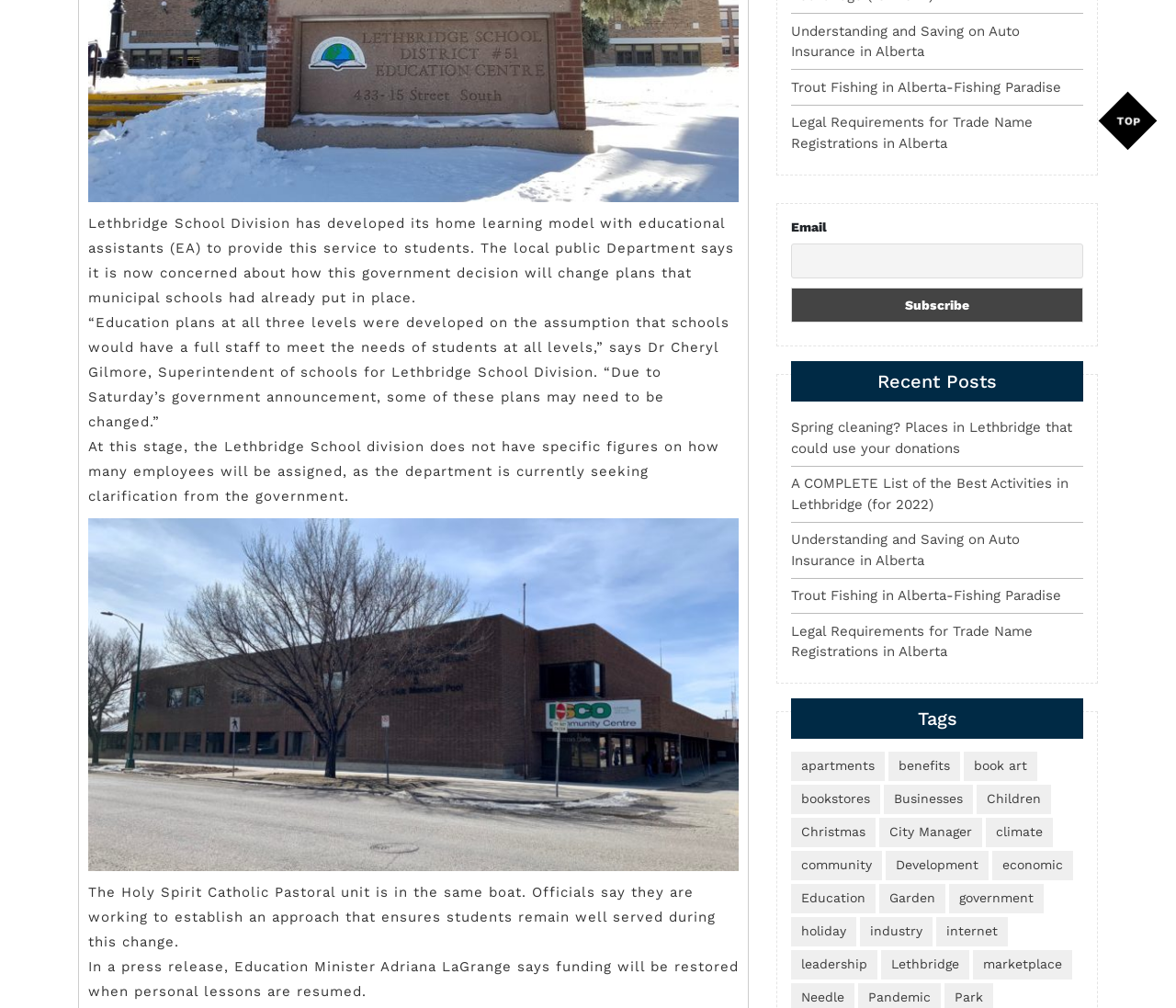Find the bounding box coordinates of the clickable region needed to perform the following instruction: "Explore tags related to Lethbridge". The coordinates should be provided as four float numbers between 0 and 1, i.e., [left, top, right, bottom].

[0.673, 0.693, 0.921, 0.733]